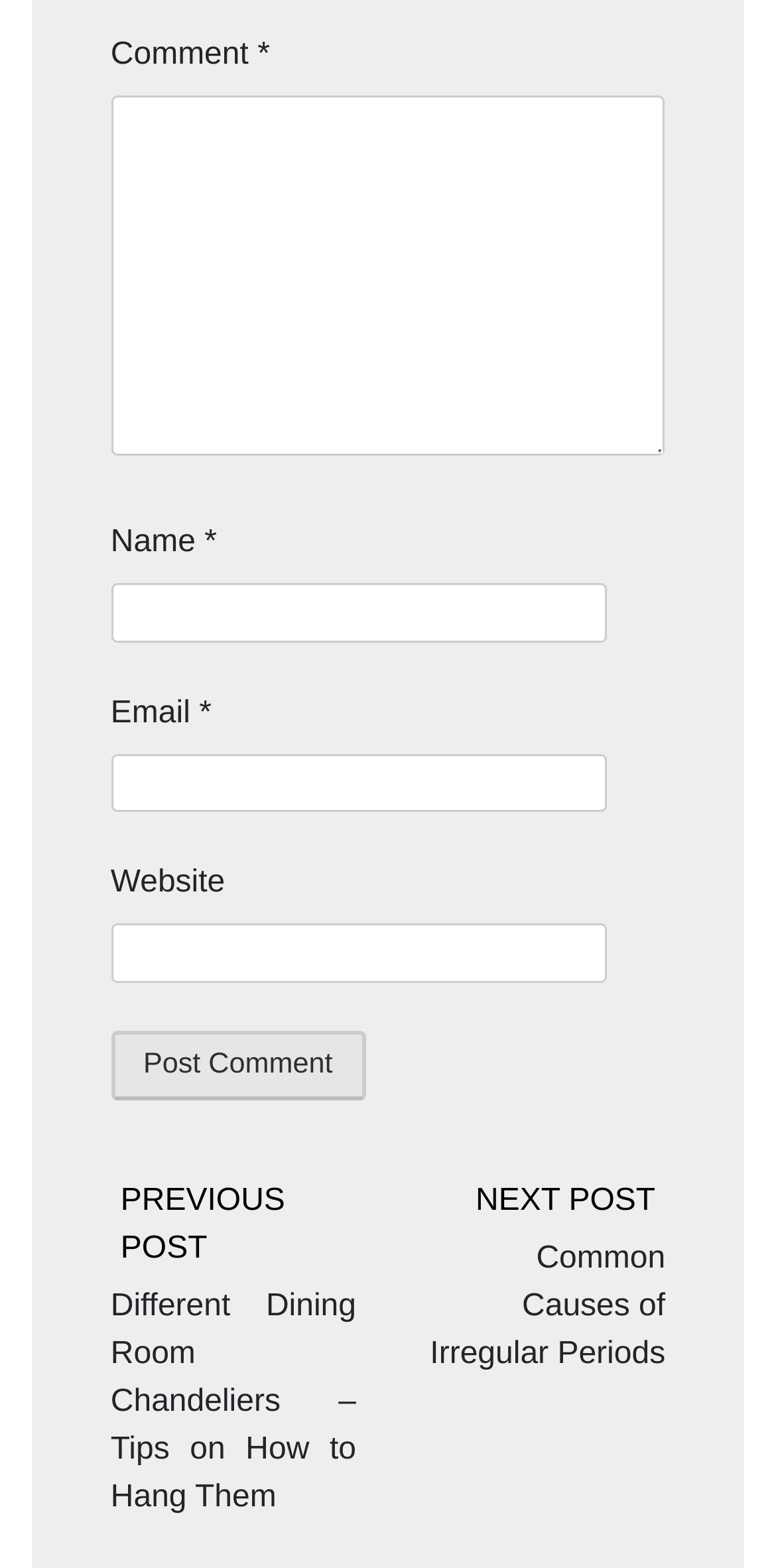Identify the bounding box for the UI element that is described as follows: "name="submit" value="Post Comment"".

[0.143, 0.657, 0.471, 0.702]